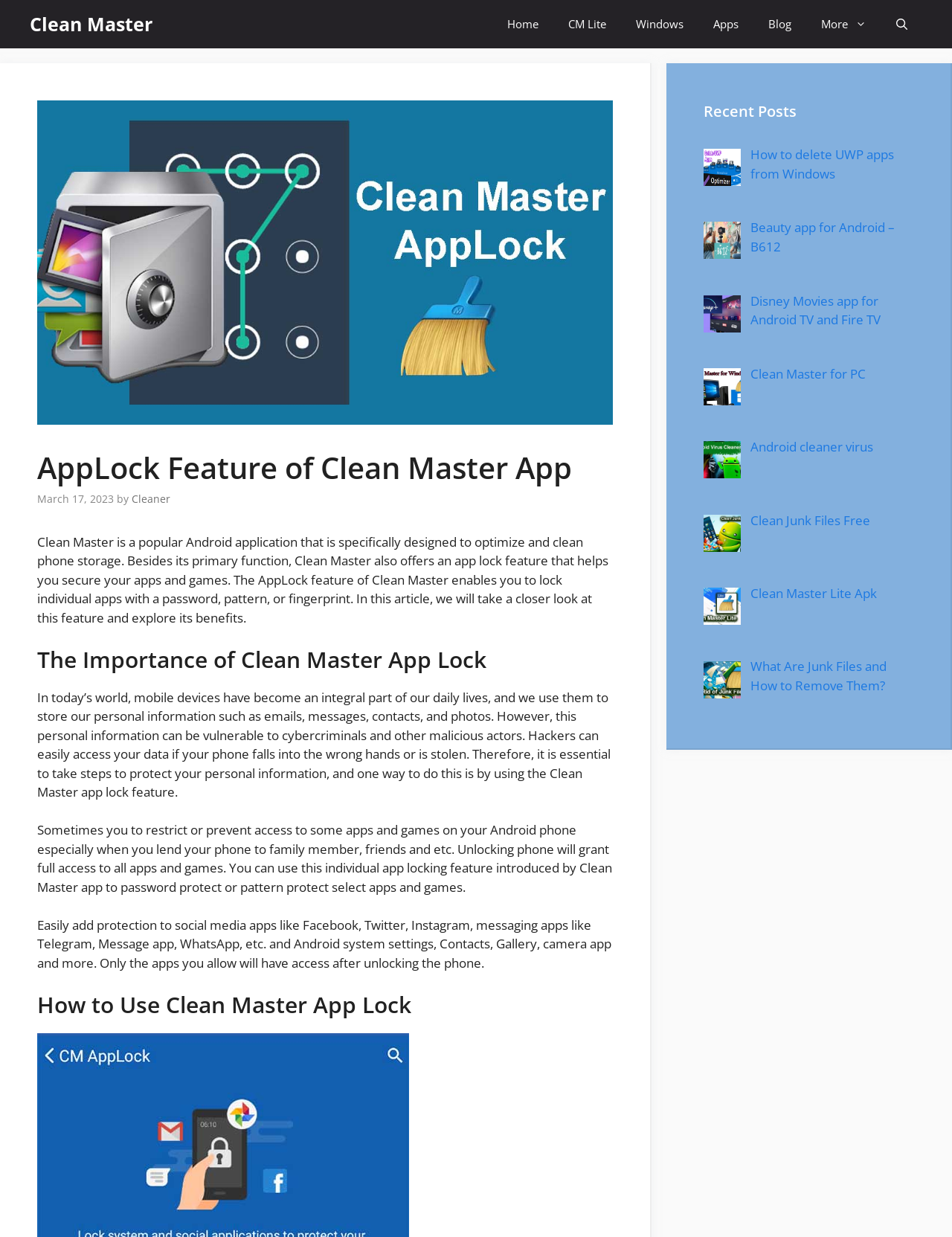Answer the question in one word or a short phrase:
What type of information can be vulnerable to cybercriminals?

Personal information